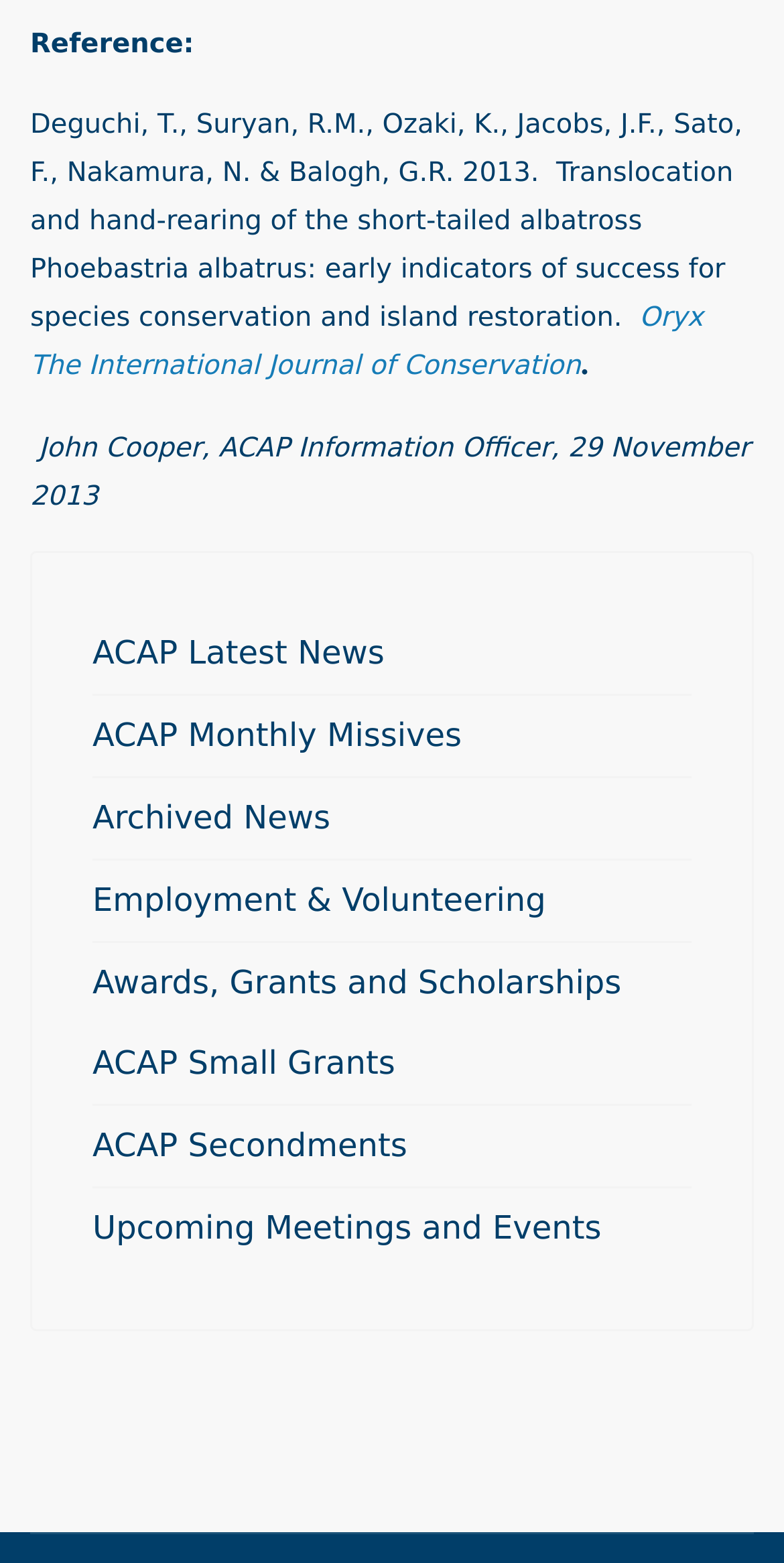Please answer the following question using a single word or phrase: 
What is the title of the first reference?

Deguchi, T., Suryan, R.M., Ozaki, K., Jacobs, J.F., Sato, F., Nakamura, N. & Balogh, G.R. 2013.